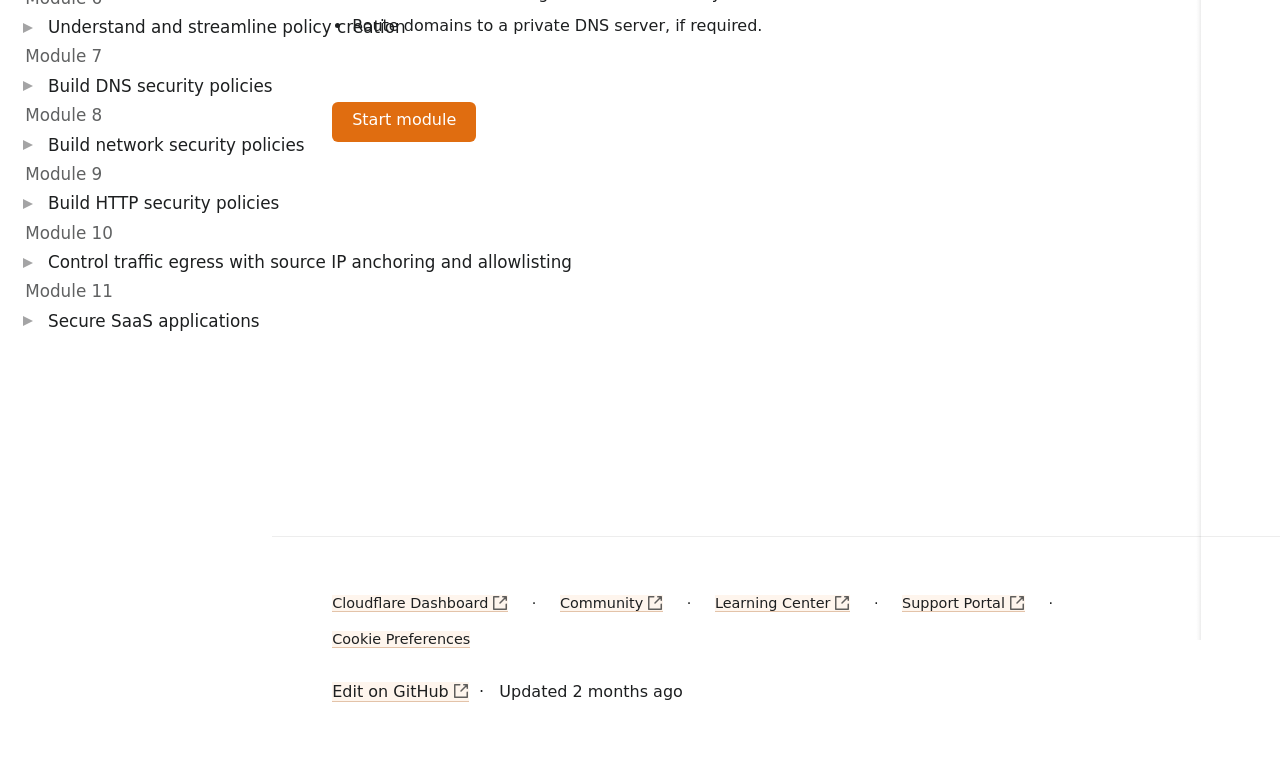Please predict the bounding box coordinates (top-left x, top-left y, bottom-right x, bottom-right y) for the UI element in the screenshot that fits the description: Build network security policies

[0.0, 0.546, 0.212, 0.624]